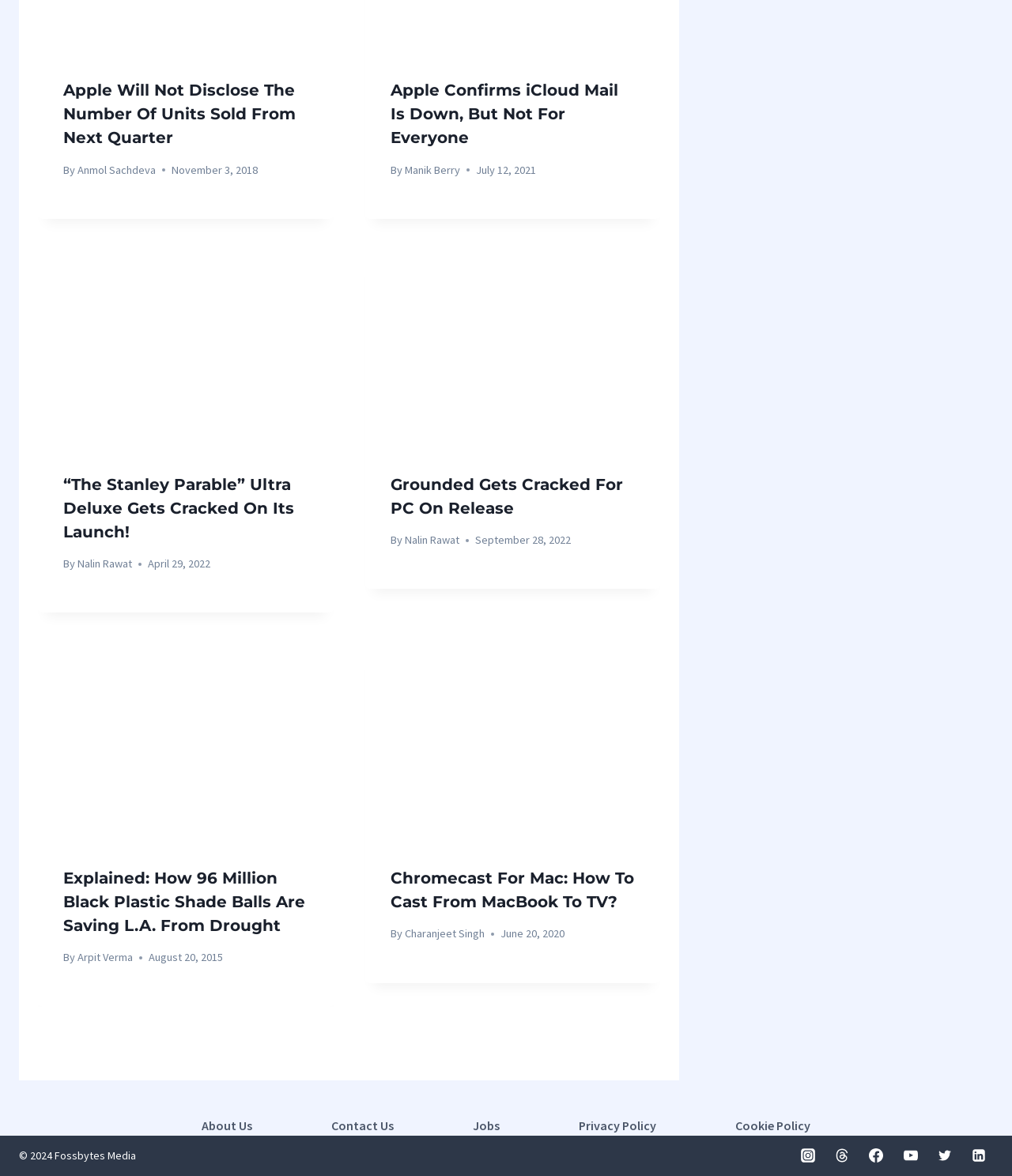Who is the author of the second article?
Can you offer a detailed and complete answer to this question?

The second article's author is mentioned as 'By Manik Berry' below the heading 'Apple Confirms iCloud Mail Is Down, But Not For Everyone'.